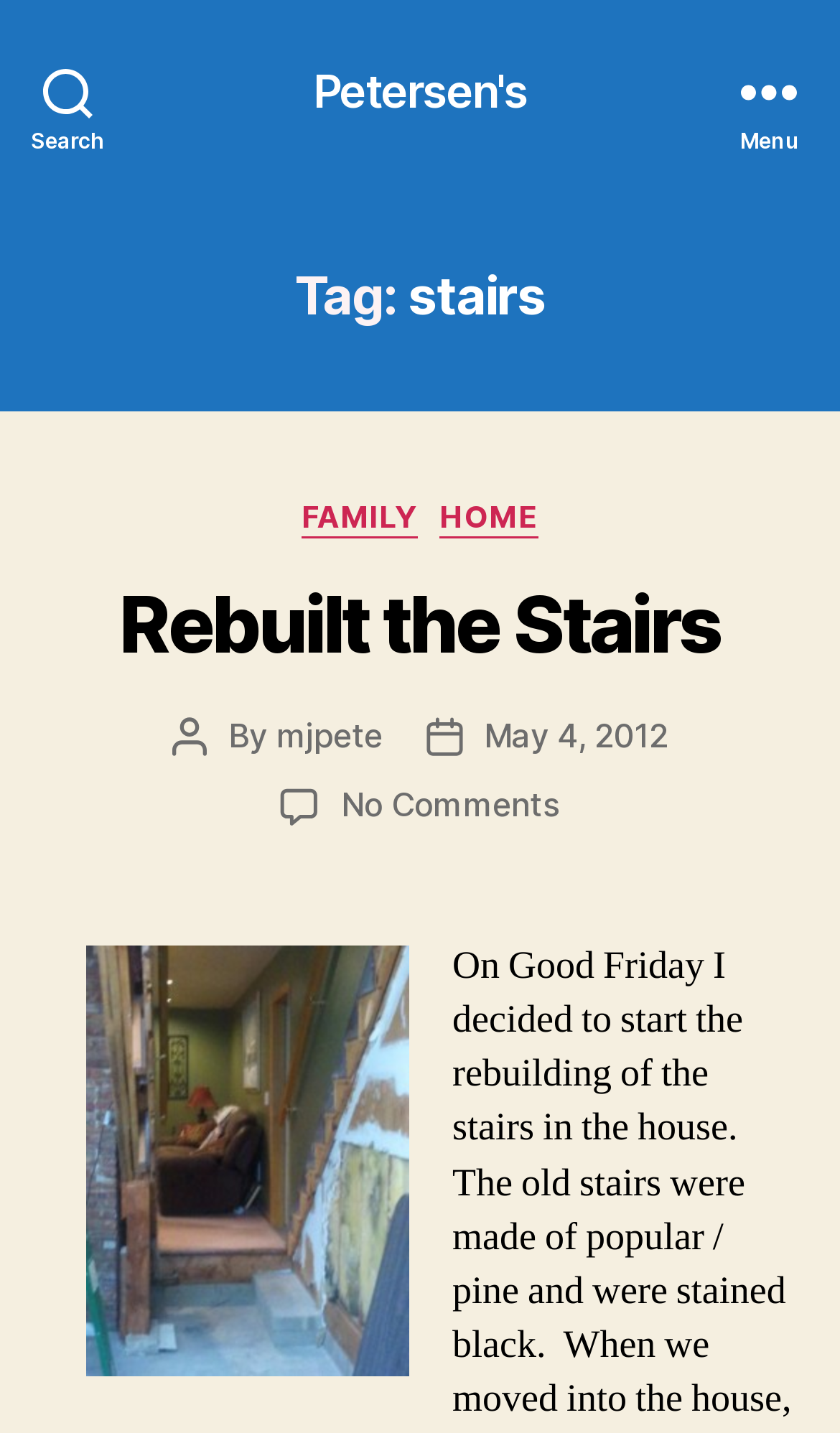Please find and report the bounding box coordinates of the element to click in order to perform the following action: "Check the contact page". The coordinates should be expressed as four float numbers between 0 and 1, in the format [left, top, right, bottom].

None